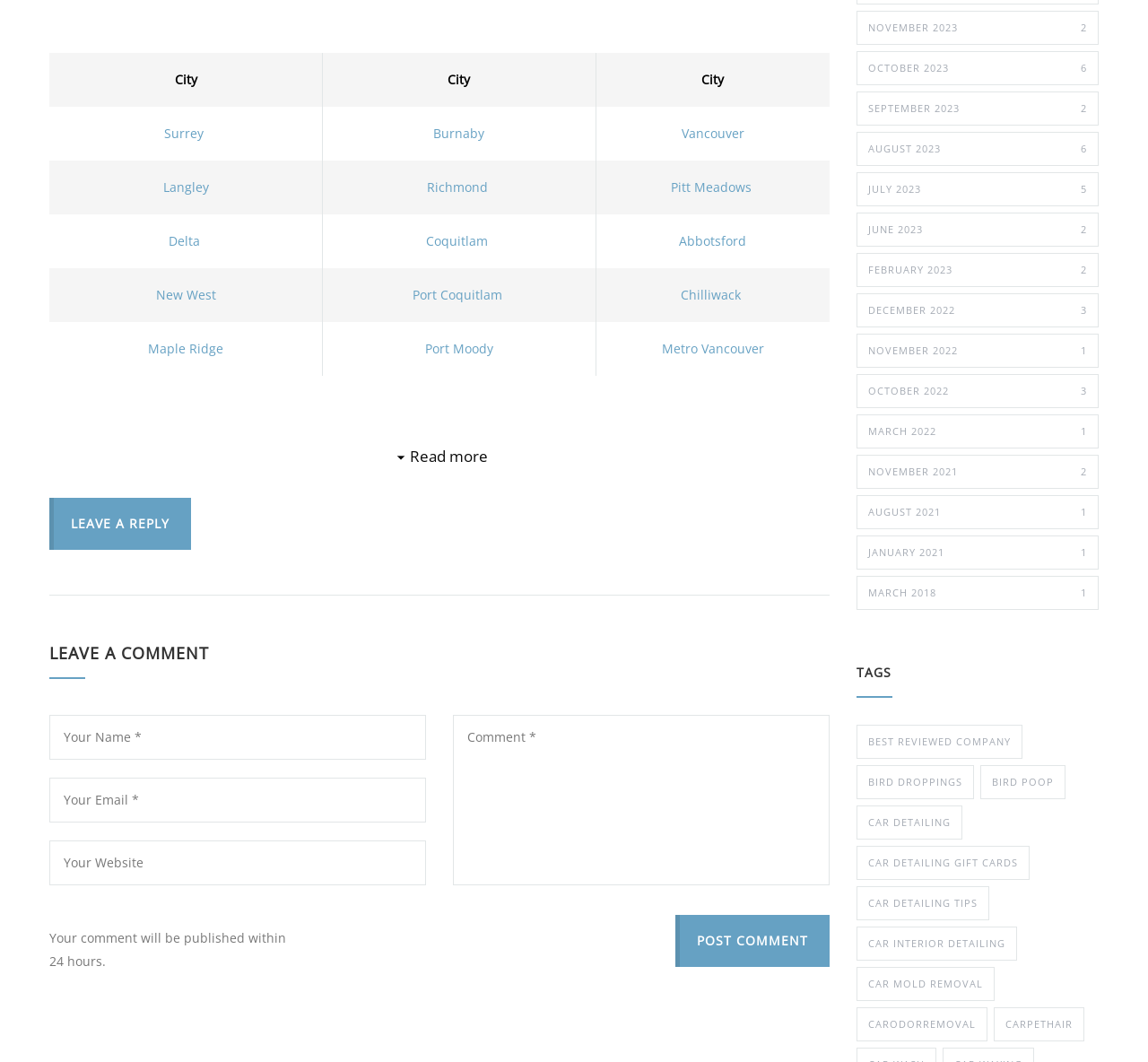Please specify the bounding box coordinates for the clickable region that will help you carry out the instruction: "View November 2023 archives".

[0.746, 0.01, 0.957, 0.042]